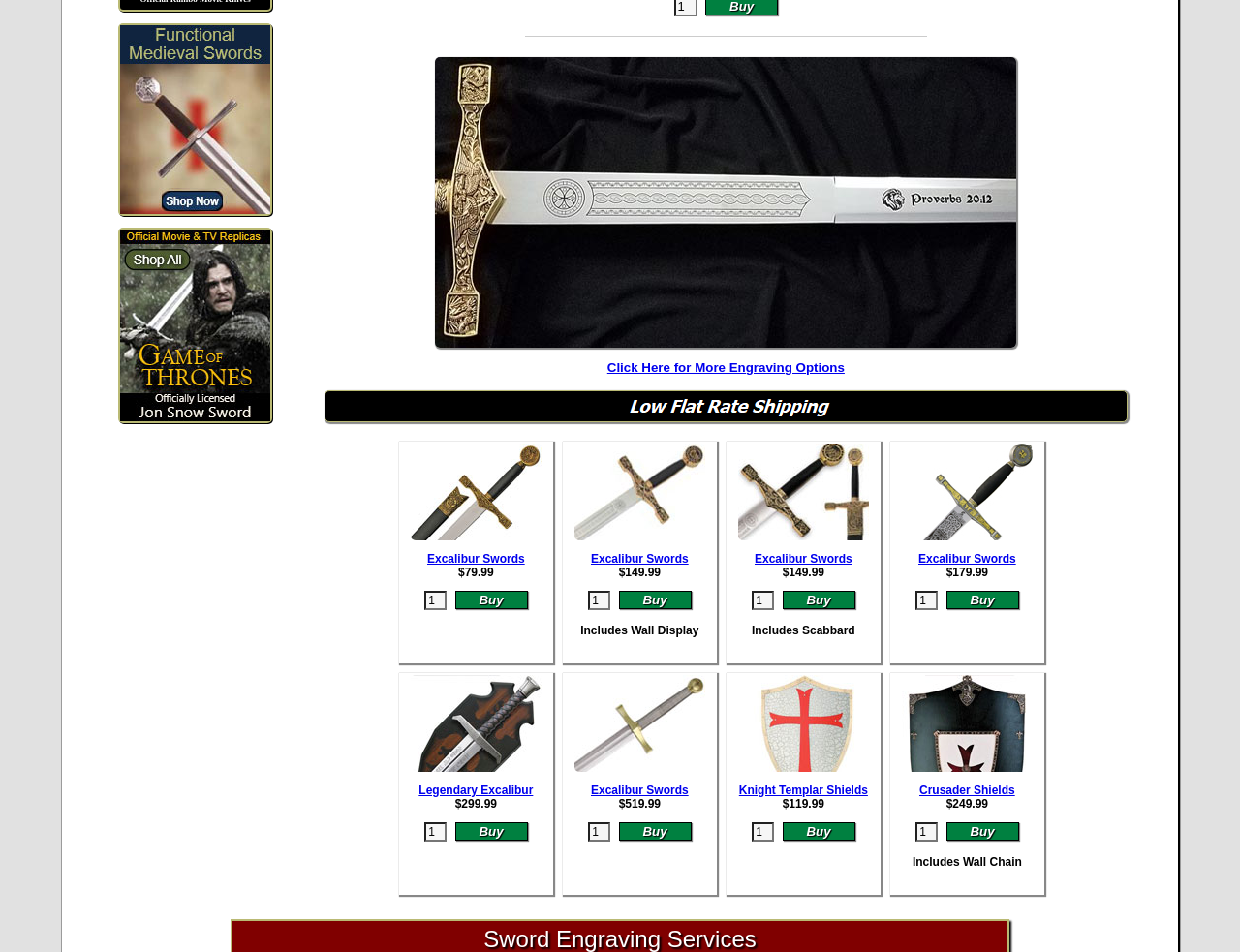Use the details in the image to answer the question thoroughly: 
What is included with the purchase of the Excalibur Swords?

According to the text 'Includes Wall Display' next to the image of the Excalibur Swords, it appears that the purchase of this product includes a wall display.